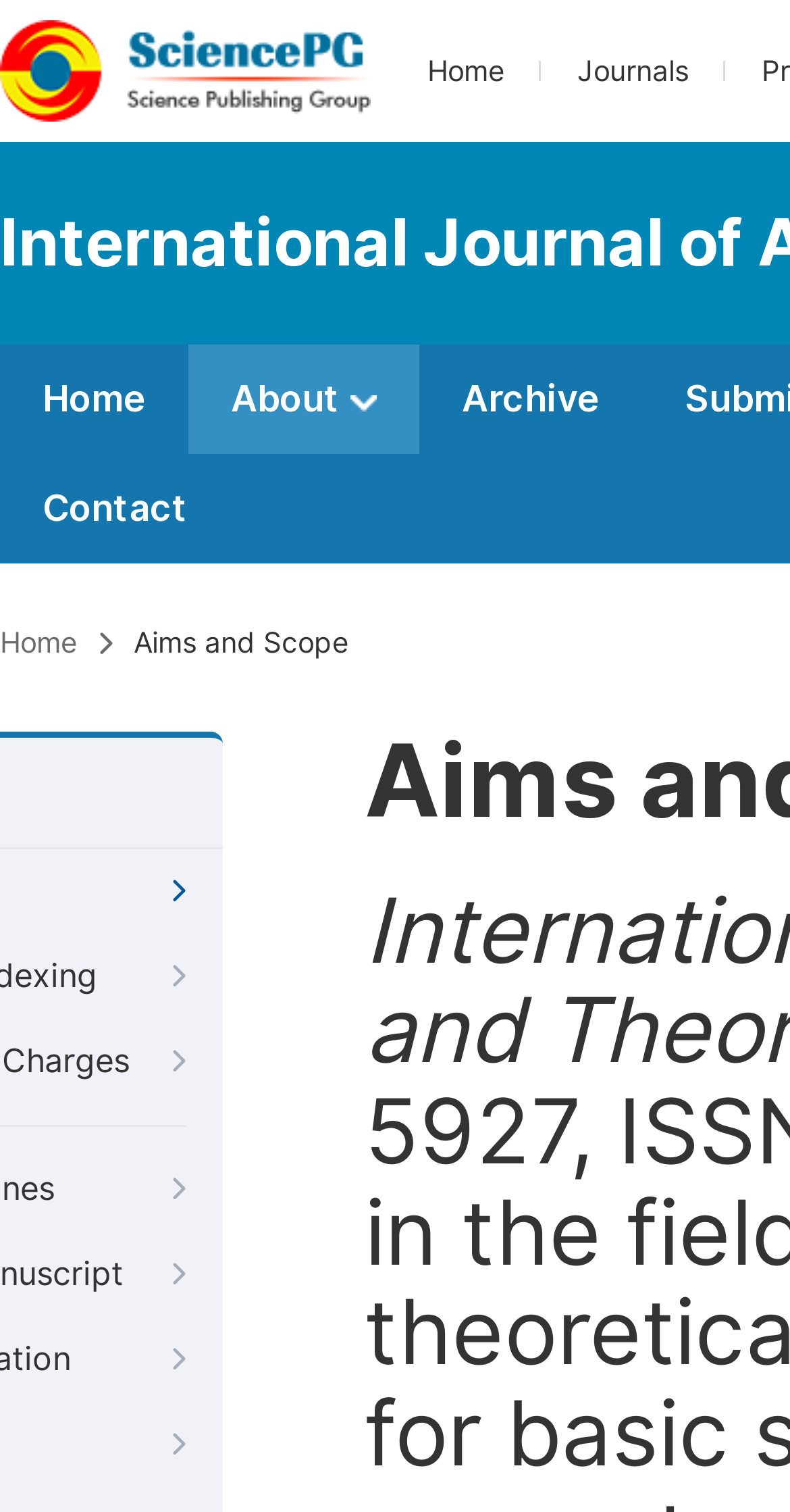What is the second menu item?
Please answer using one word or phrase, based on the screenshot.

About